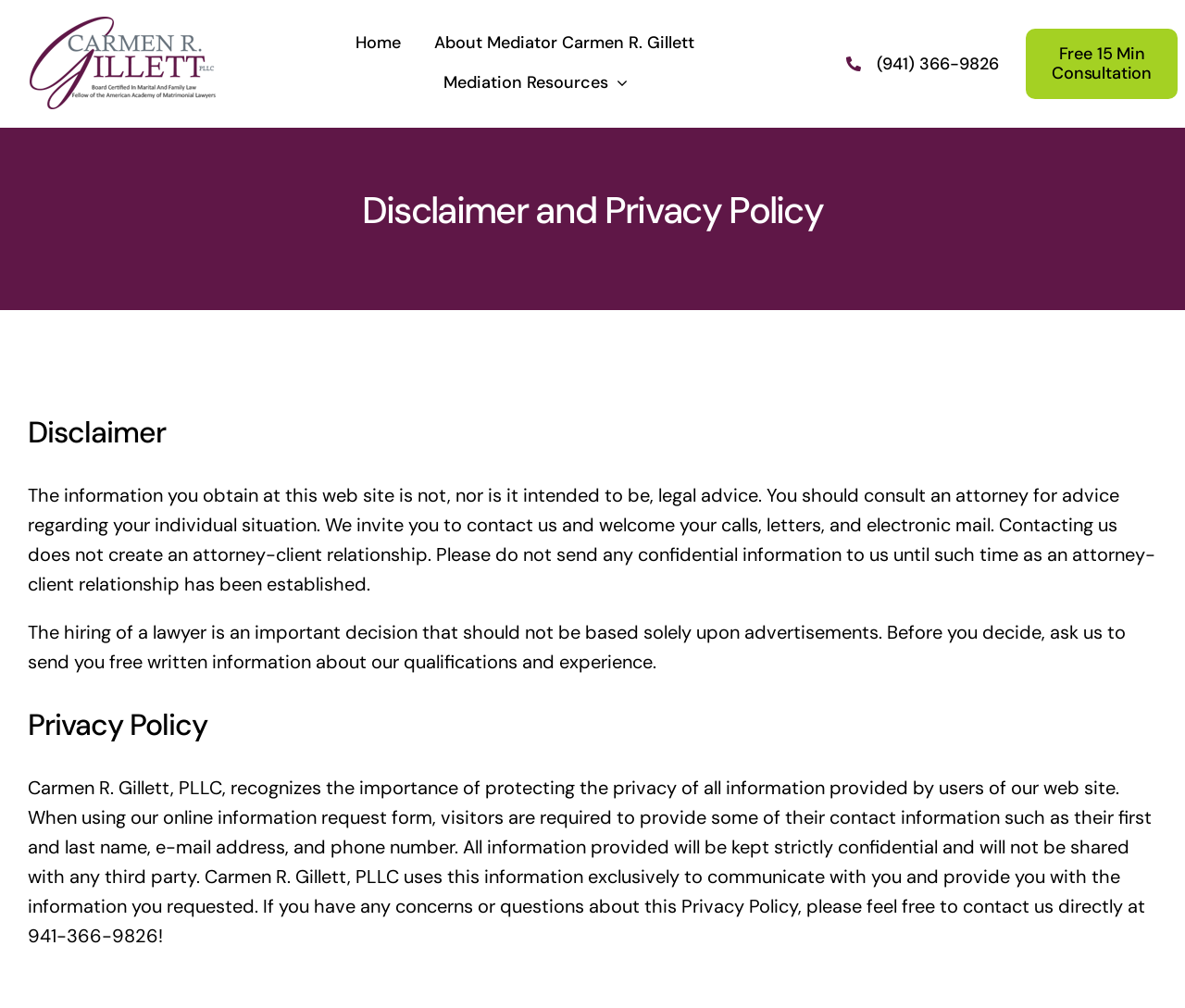What is the purpose of contacting the mediator?
Based on the visual information, provide a detailed and comprehensive answer.

I inferred this by reading the Disclaimer section, which states that contacting the mediator does not create an attorney-client relationship, implying that the purpose of contacting the mediator is to establish such a relationship.